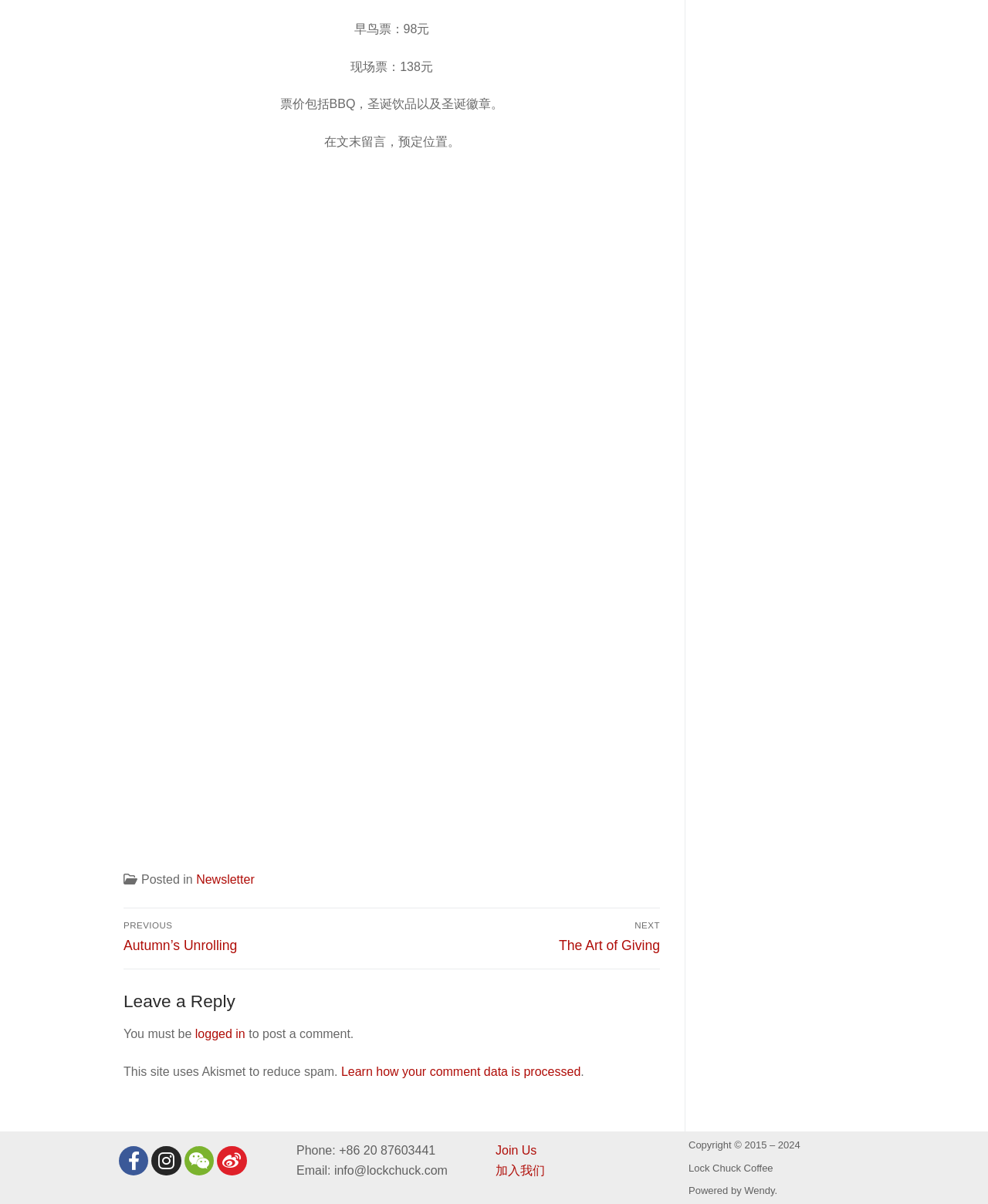Please determine the bounding box coordinates of the area that needs to be clicked to complete this task: 'Click the 'Next post: The Art of Giving' link'. The coordinates must be four float numbers between 0 and 1, formatted as [left, top, right, bottom].

[0.402, 0.765, 0.668, 0.791]